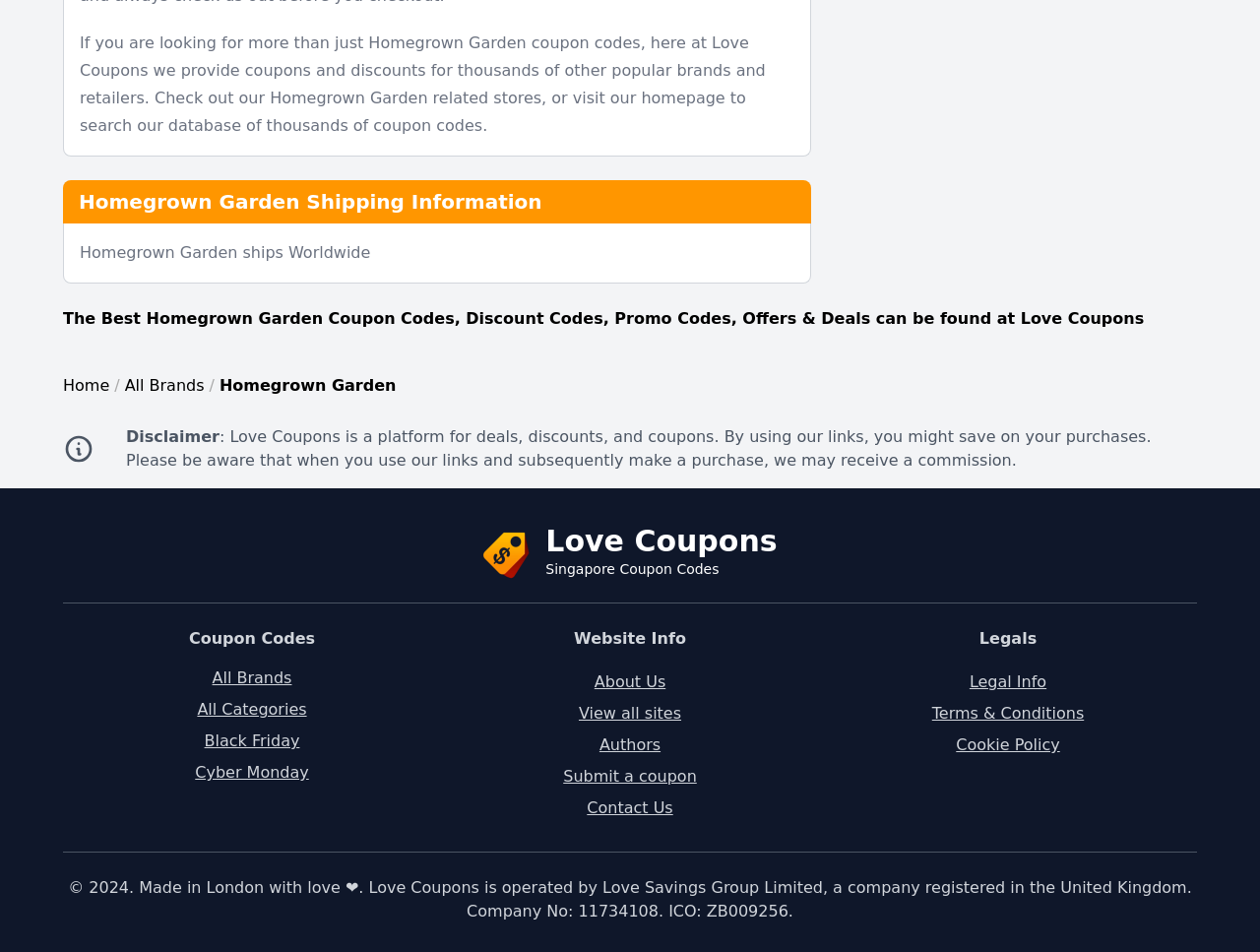Identify the bounding box of the UI component described as: "View all sites".

[0.459, 0.739, 0.541, 0.759]